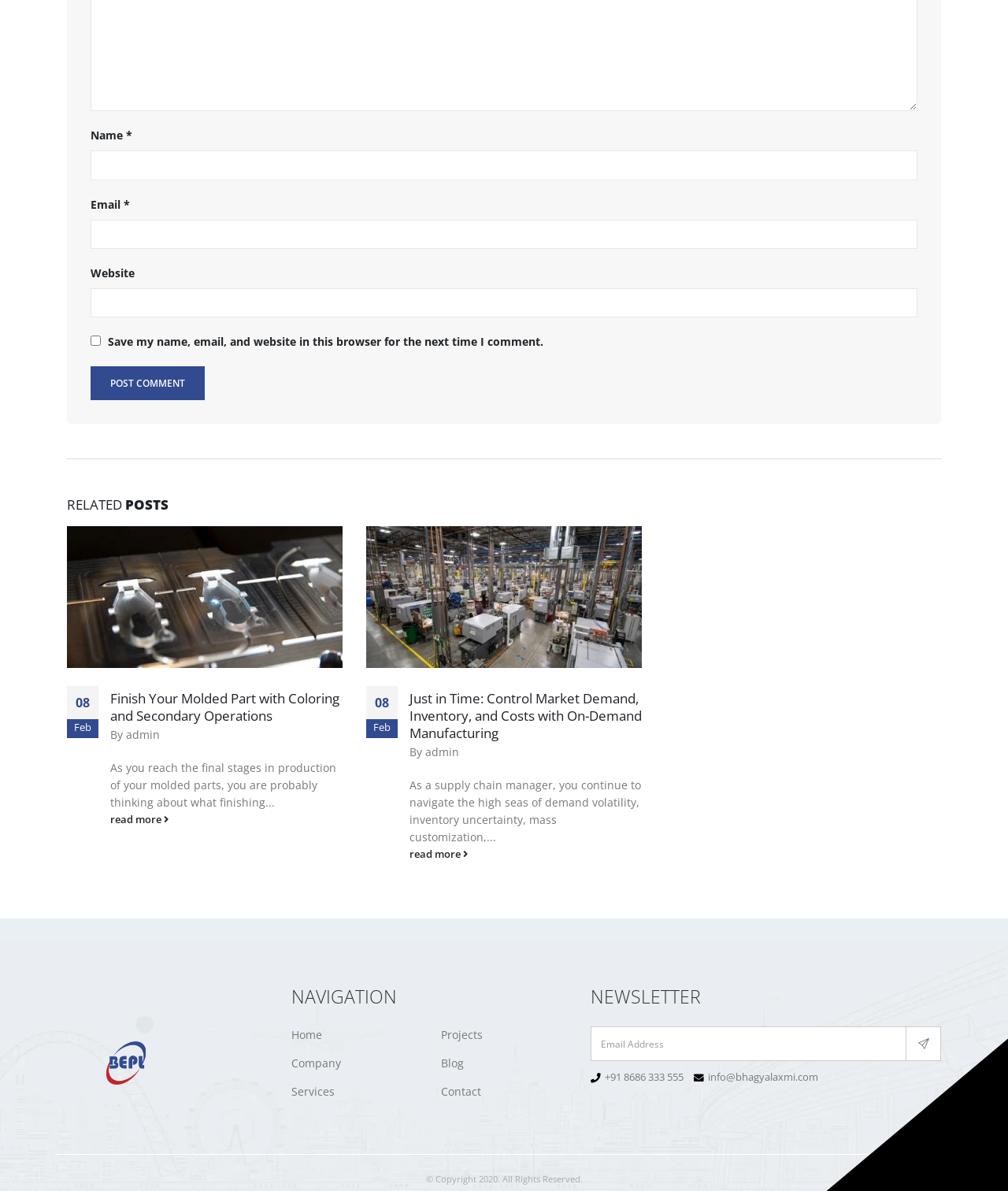Pinpoint the bounding box coordinates of the clickable area necessary to execute the following instruction: "Read more about 'Finish Your Molded Part with Coloring and Secondary Operations'". The coordinates should be given as four float numbers between 0 and 1, namely [left, top, right, bottom].

[0.109, 0.681, 0.34, 0.696]